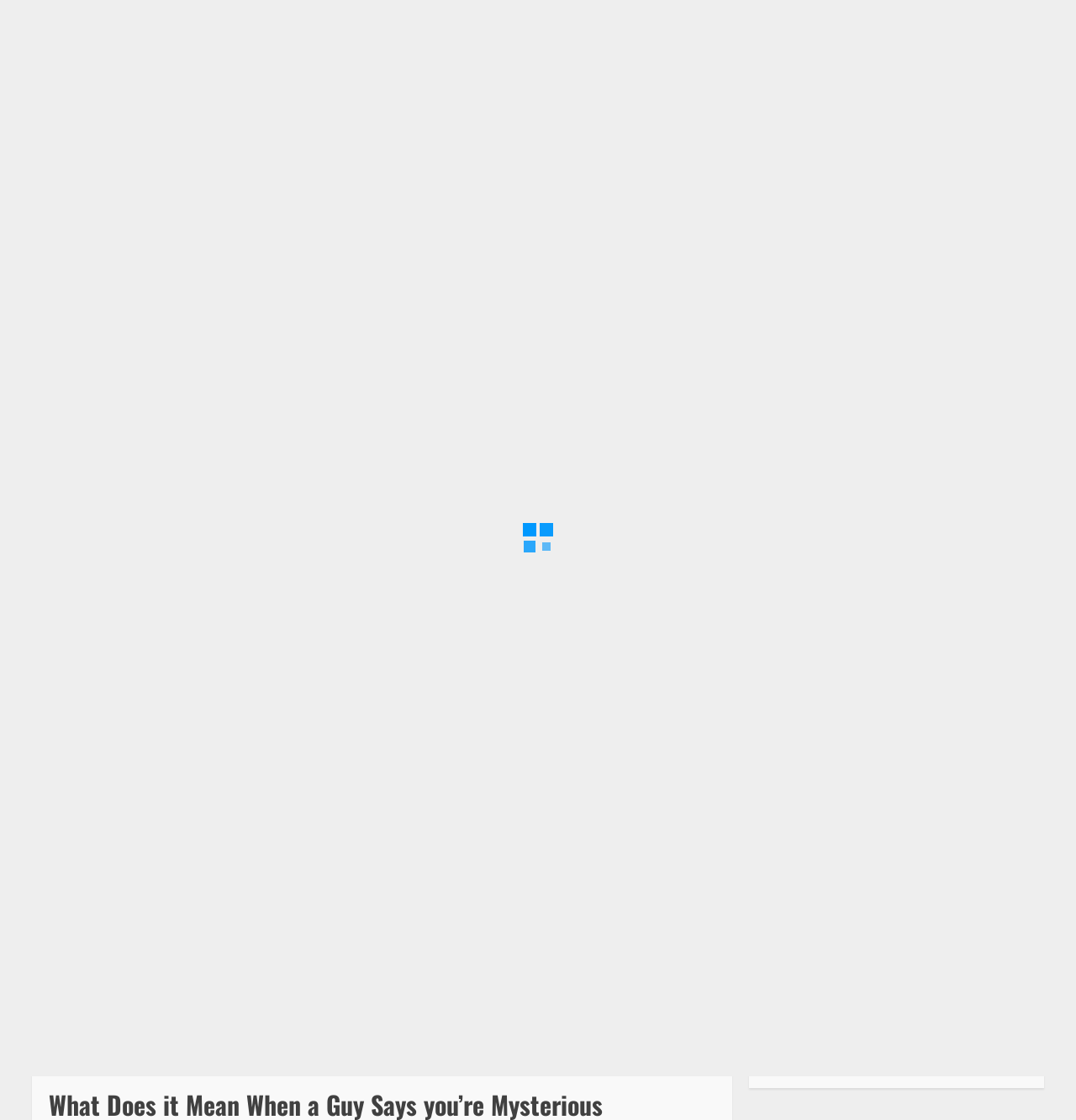Please locate the bounding box coordinates of the region I need to click to follow this instruction: "Toggle the table of contents".

[0.045, 0.837, 0.069, 0.854]